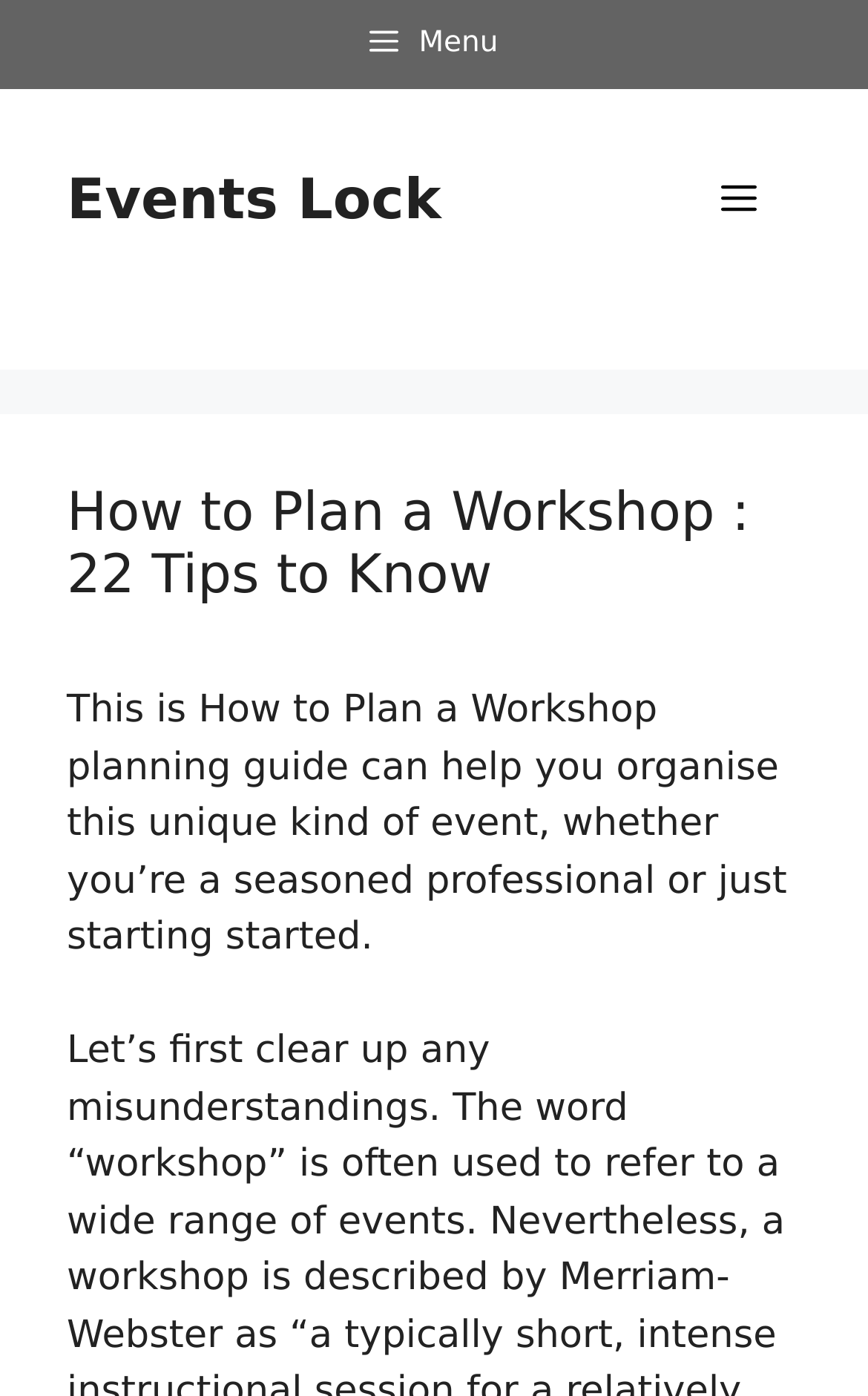Extract the main heading from the webpage content.

How to Plan a Workshop : 22 Tips to Know